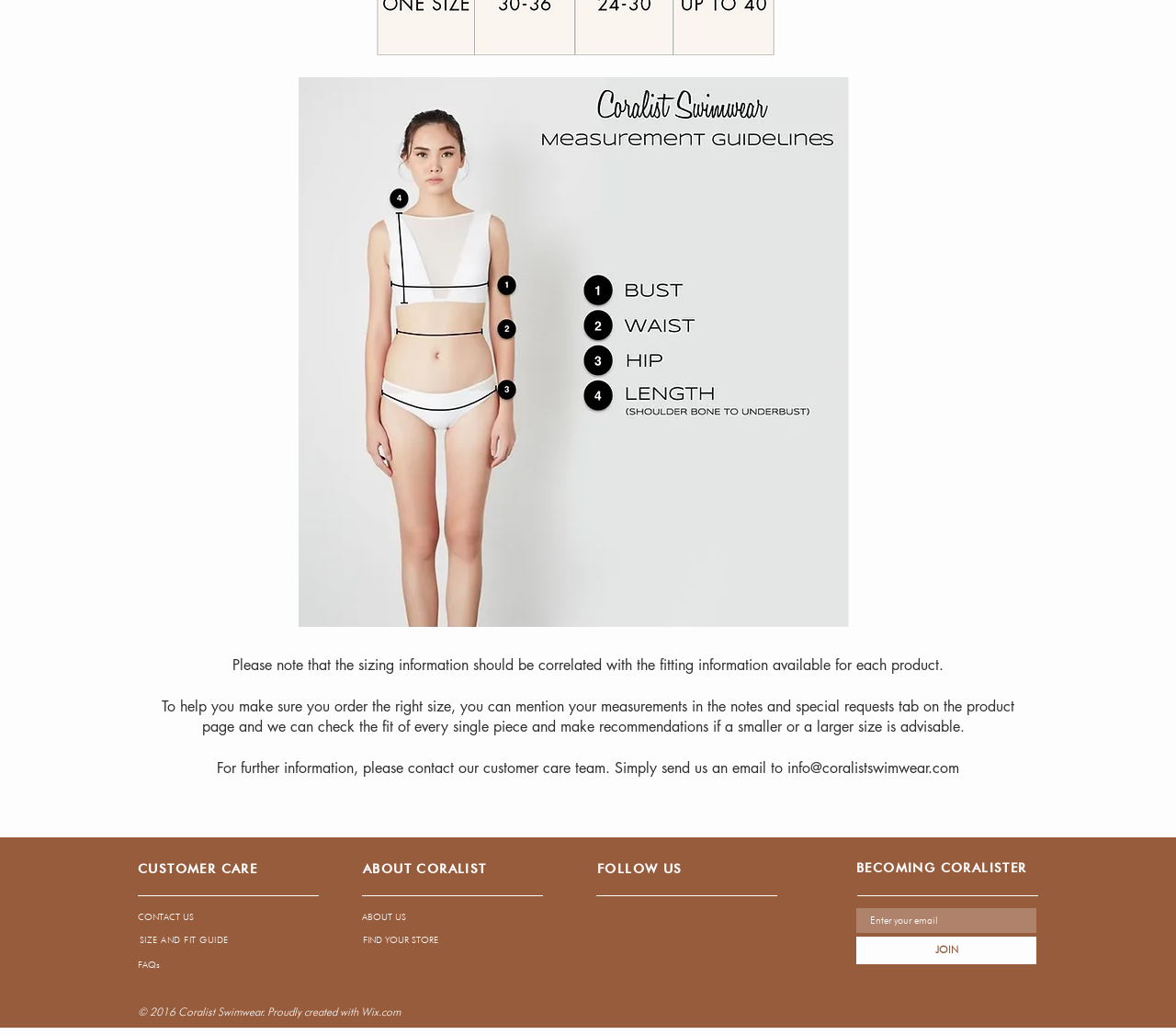Based on the provided description, "FIND YOUR STORE", find the bounding box of the corresponding UI element in the screenshot.

[0.309, 0.902, 0.434, 0.914]